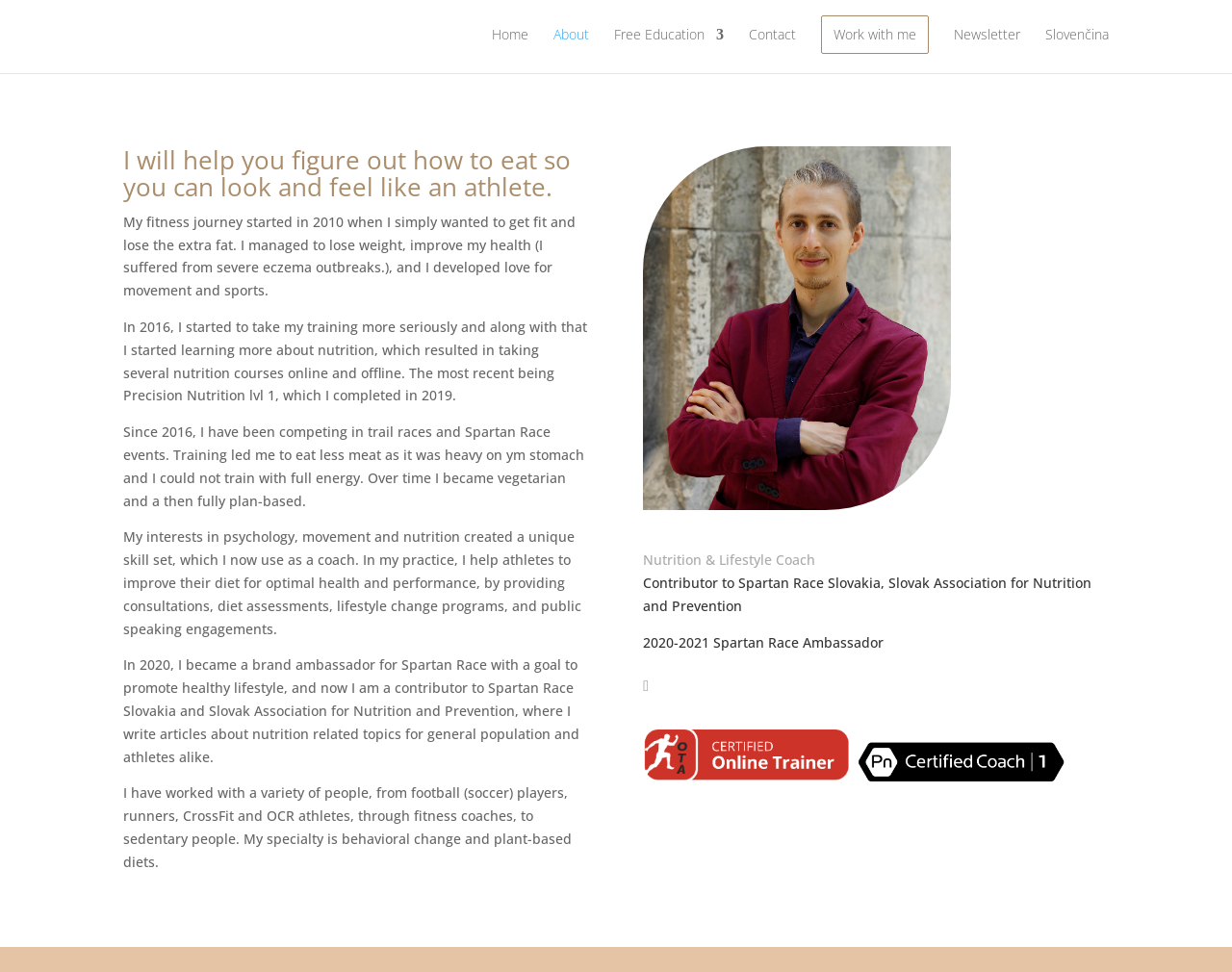What is the year Daniel Weiss completed the Precision Nutrition course?
Make sure to answer the question with a detailed and comprehensive explanation.

I found this answer by reading the text 'In 2016, I started to take my training more seriously and along with that I started learning more about nutrition, which resulted in taking several nutrition courses online and offline. The most recent being Precision Nutrition lvl 1, which I completed in 2019.' which indicates that Daniel Weiss completed the Precision Nutrition course in 2019.